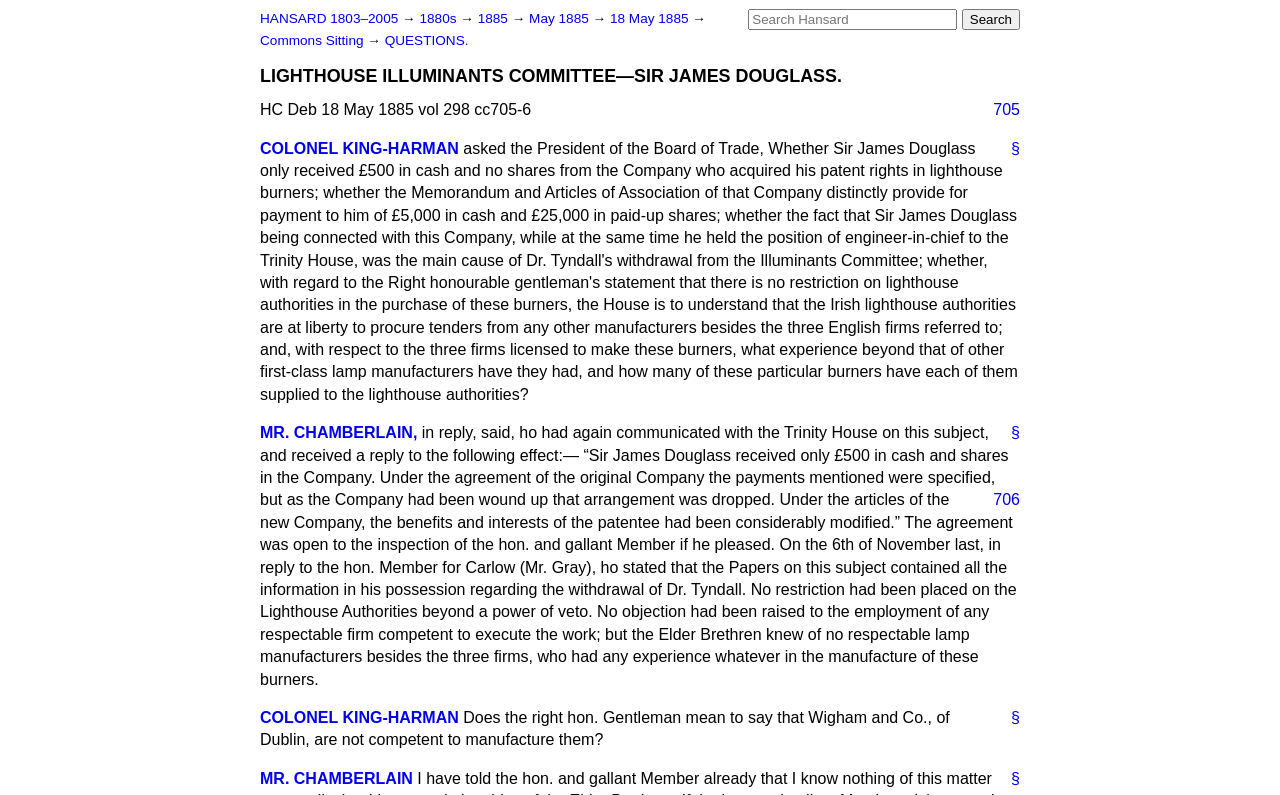What is the date of the Commons Sitting?
Could you answer the question with a detailed and thorough explanation?

I found the answer by looking at the link 'Commons Sitting' and its adjacent text 'May 1885' and '18 May 1885', which indicates the date of the Commons Sitting.